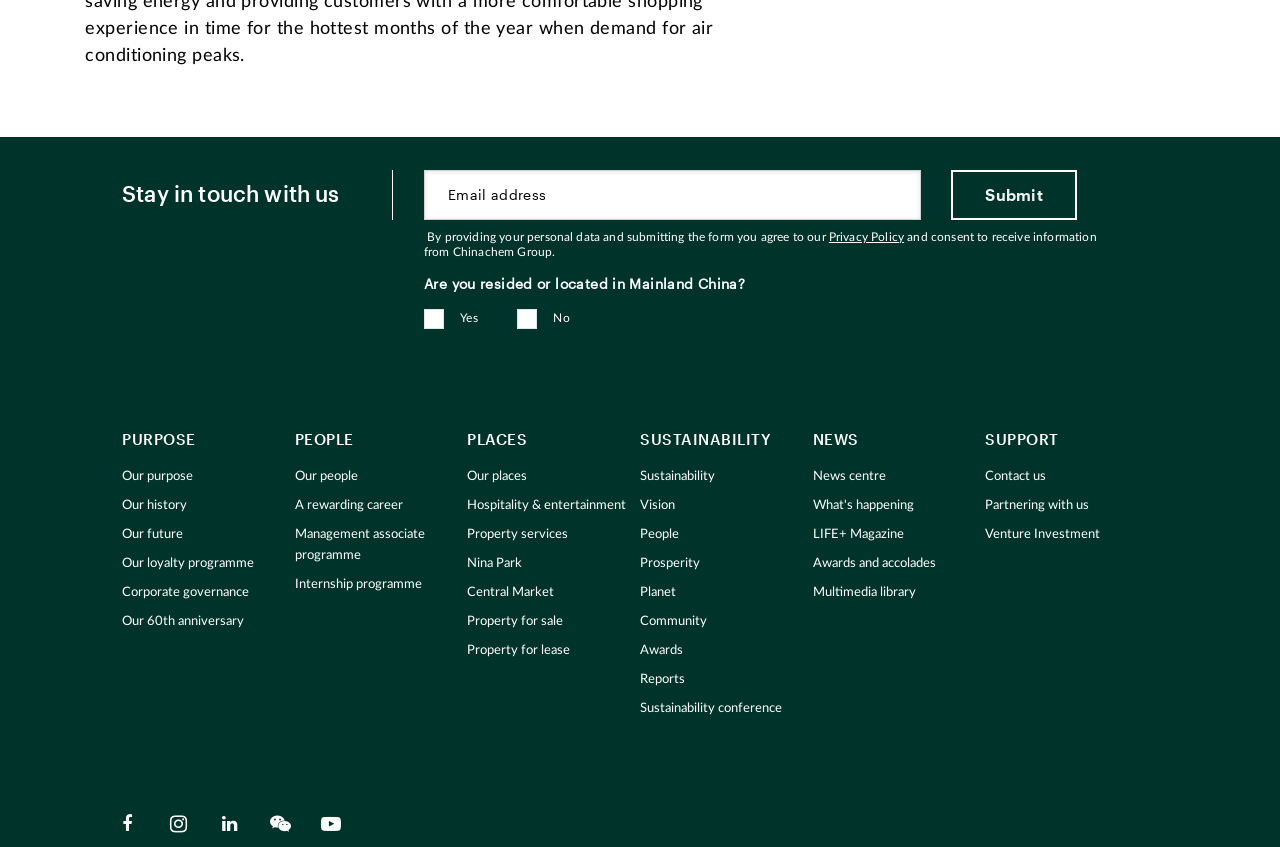Determine the bounding box coordinates of the clickable element to complete this instruction: "Read Privacy Policy". Provide the coordinates in the format of four float numbers between 0 and 1, [left, top, right, bottom].

[0.648, 0.272, 0.706, 0.286]